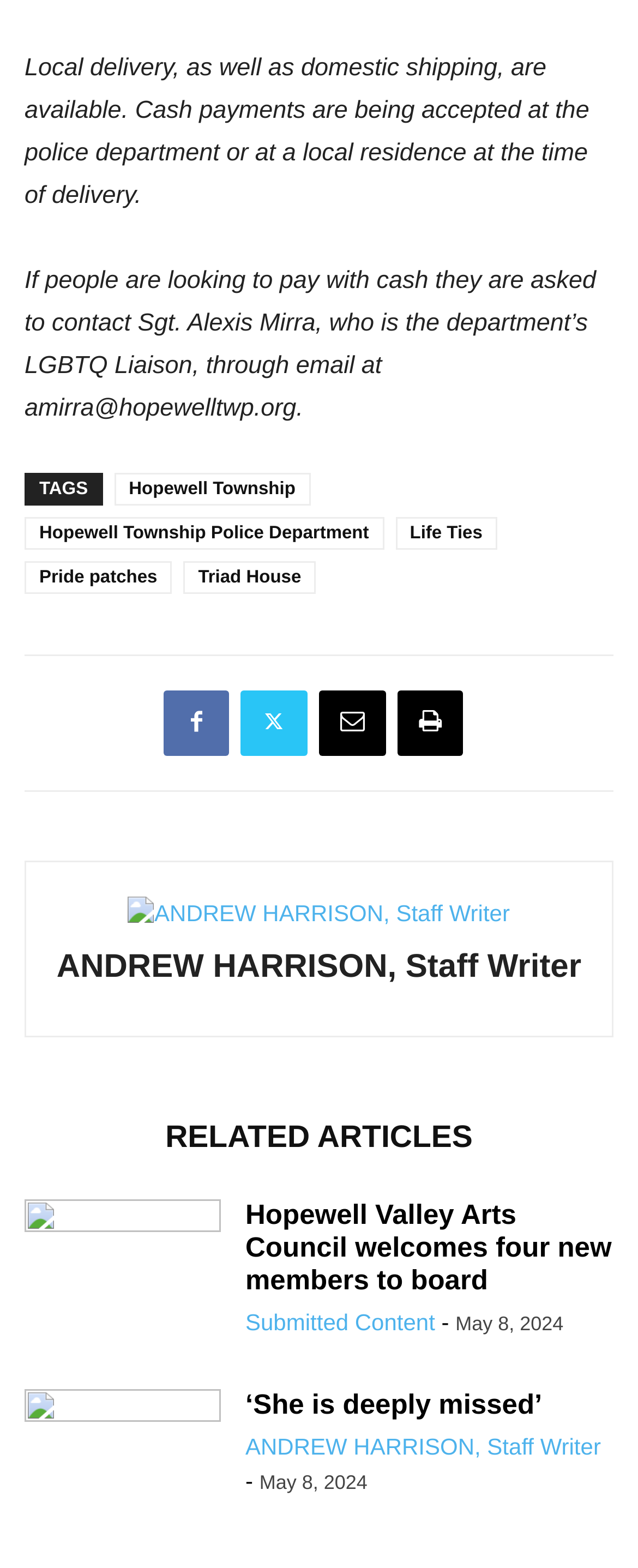Find the bounding box coordinates for the area that must be clicked to perform this action: "Check the related article about ‘She is deeply missed’".

[0.385, 0.886, 0.85, 0.906]